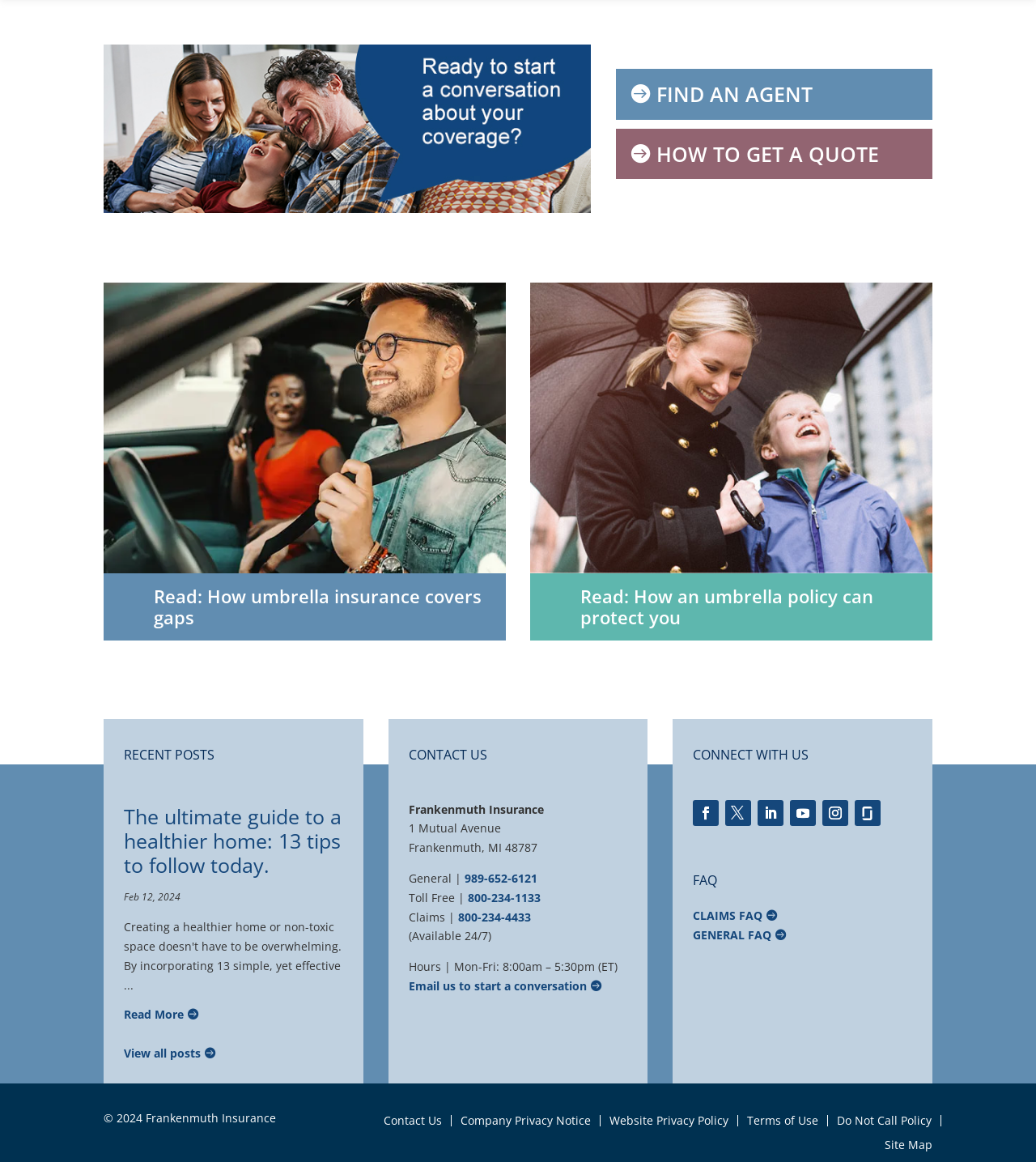Answer the question in a single word or phrase:
What is the topic of the first article in the RECENT POSTS section?

A healthier home